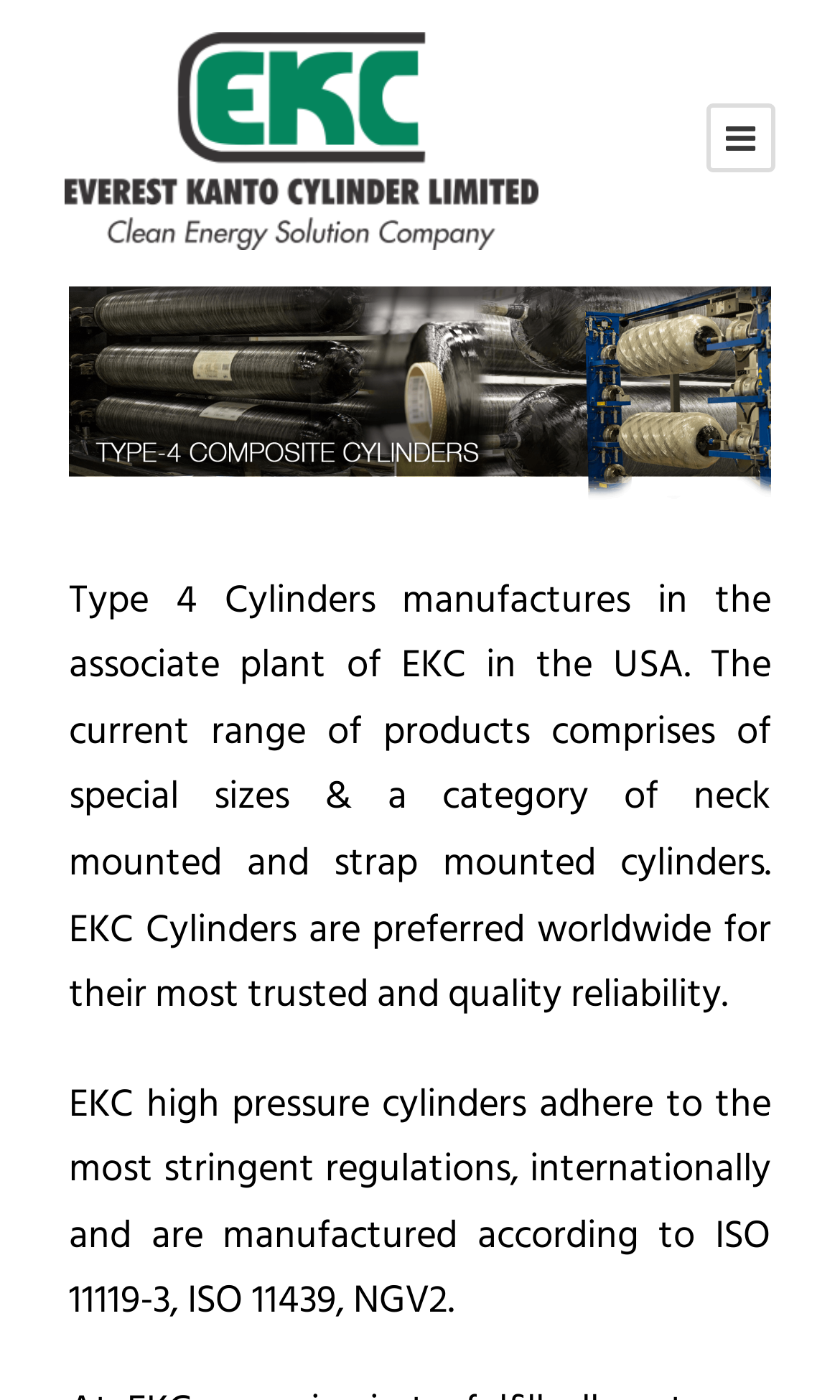Answer in one word or a short phrase: 
In which country is the associate plant of EKC located?

USA